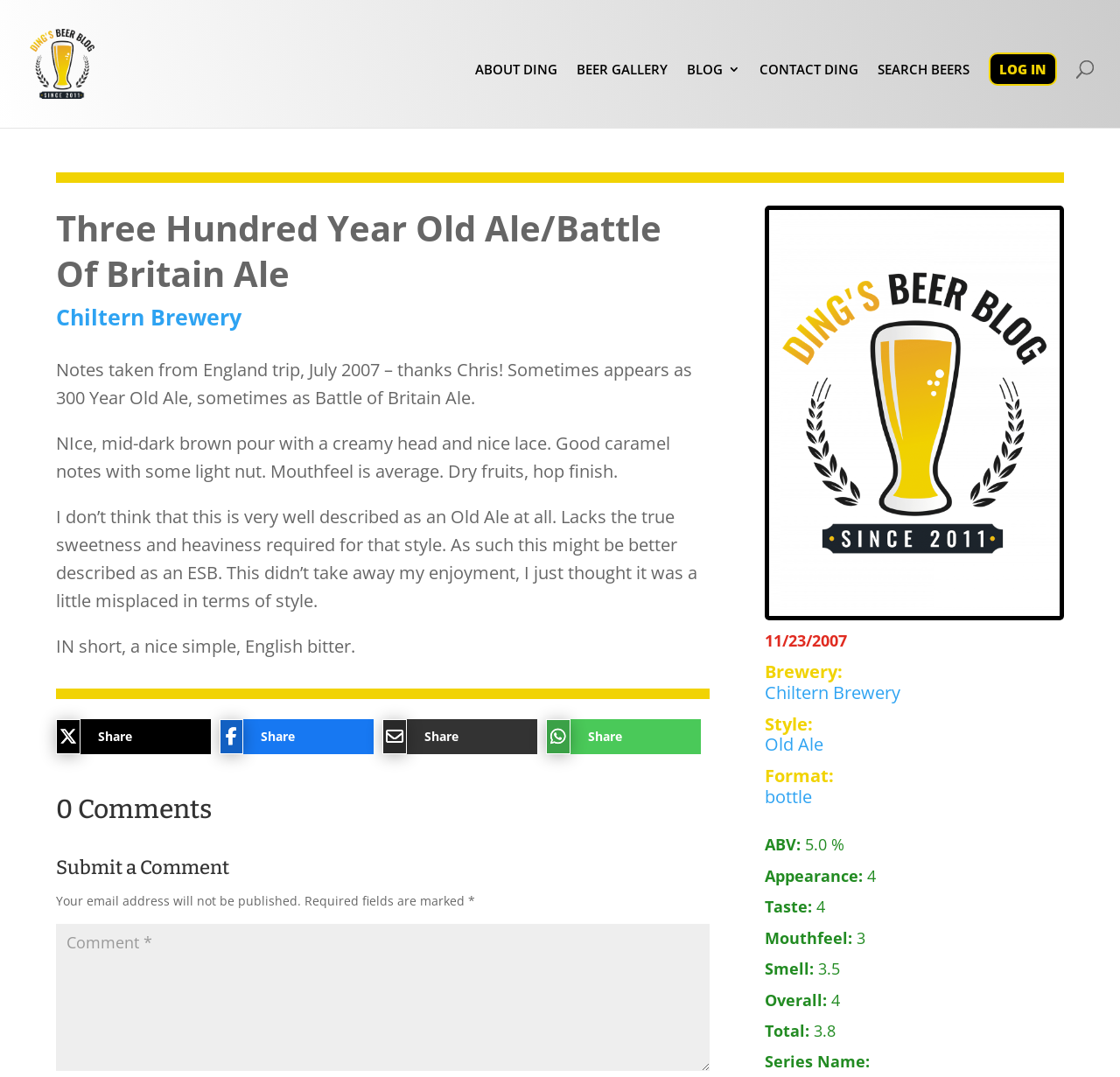Locate the bounding box coordinates of the element that should be clicked to fulfill the instruction: "go to ABOUT DING page".

[0.424, 0.058, 0.498, 0.119]